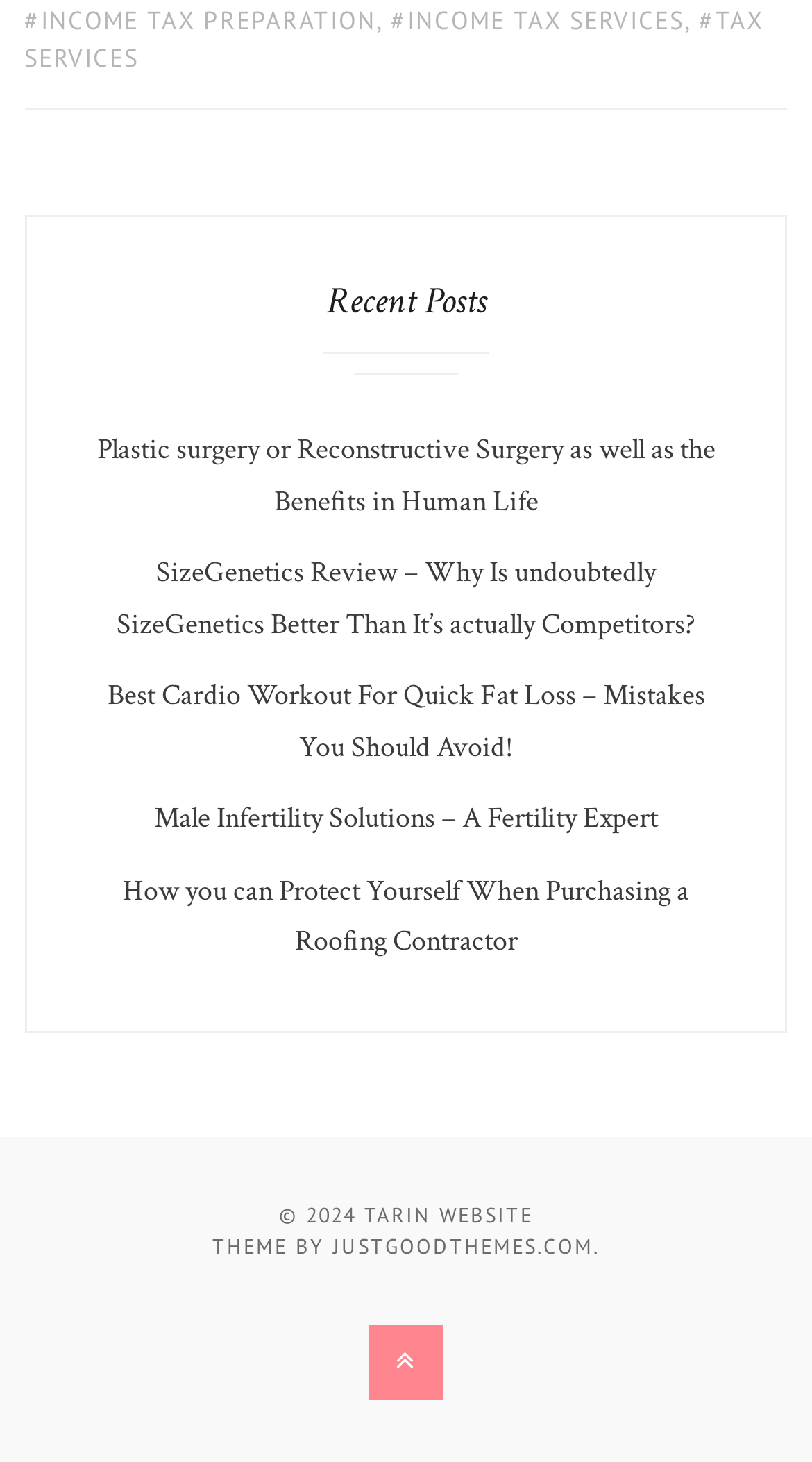Determine the coordinates of the bounding box for the clickable area needed to execute this instruction: "view privacy policy".

None